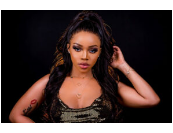Offer an in-depth caption that covers the entire scene depicted in the image.

The image features Faith Nketsi, a South African media personality known for her vibrant presence and dynamic career in the entertainment industry. In this bold portrait, she showcases a confident expression while running her fingers through her hair, emphasizing her stylish look. She wears a shimmering top that reflects her glamorous persona, complemented by subtle accessories. The dark background adds depth to the image, drawing attention to her compelling features and radiant makeup, highlighting her status as a prominent figure navigating life’s unexpected turns at 29. This visual encapsulates her journey of resilience, as she continues to inspire followers with her authenticity and personal growth.